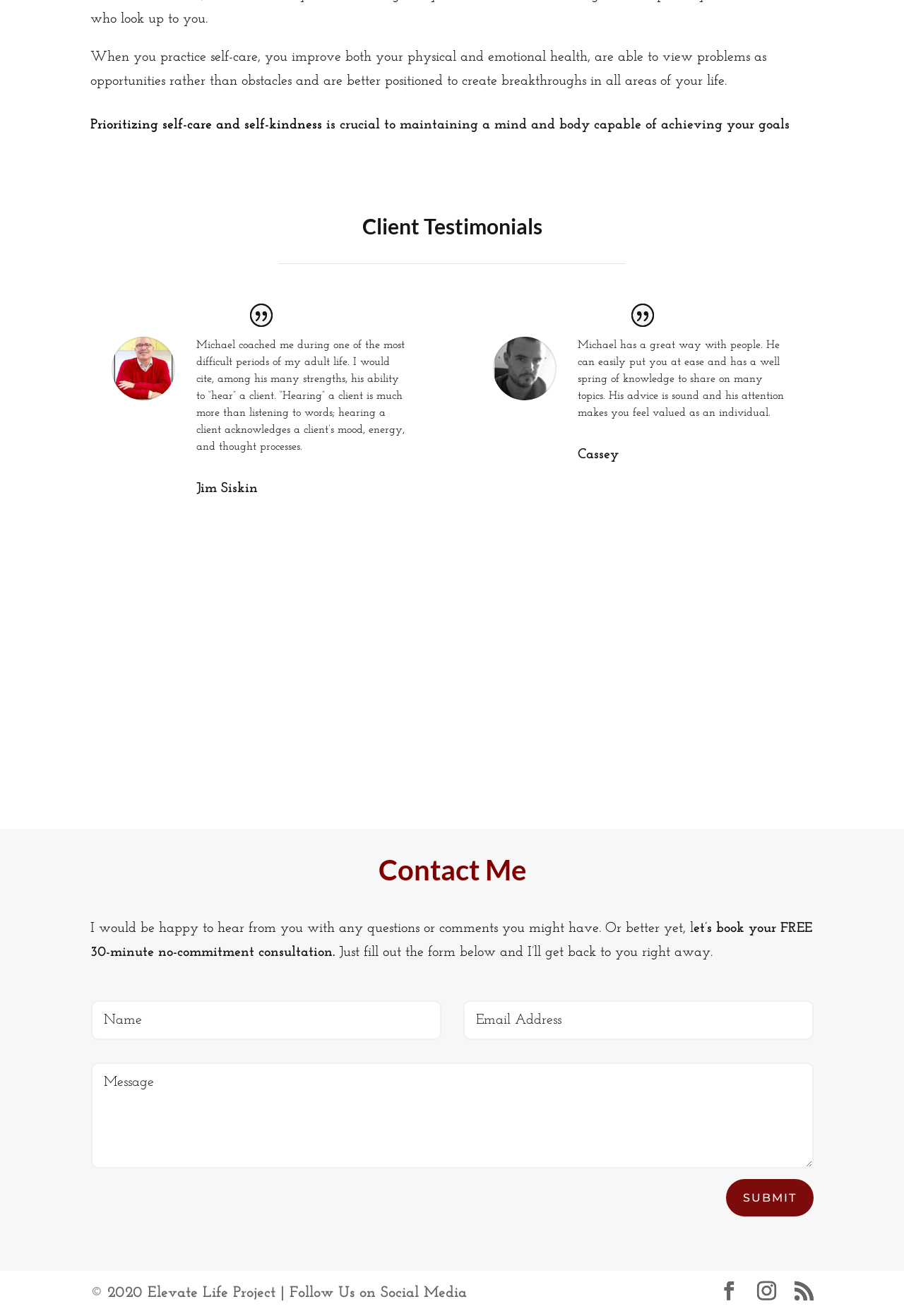Provide your answer to the question using just one word or phrase: What is the main topic of this webpage?

Self-care